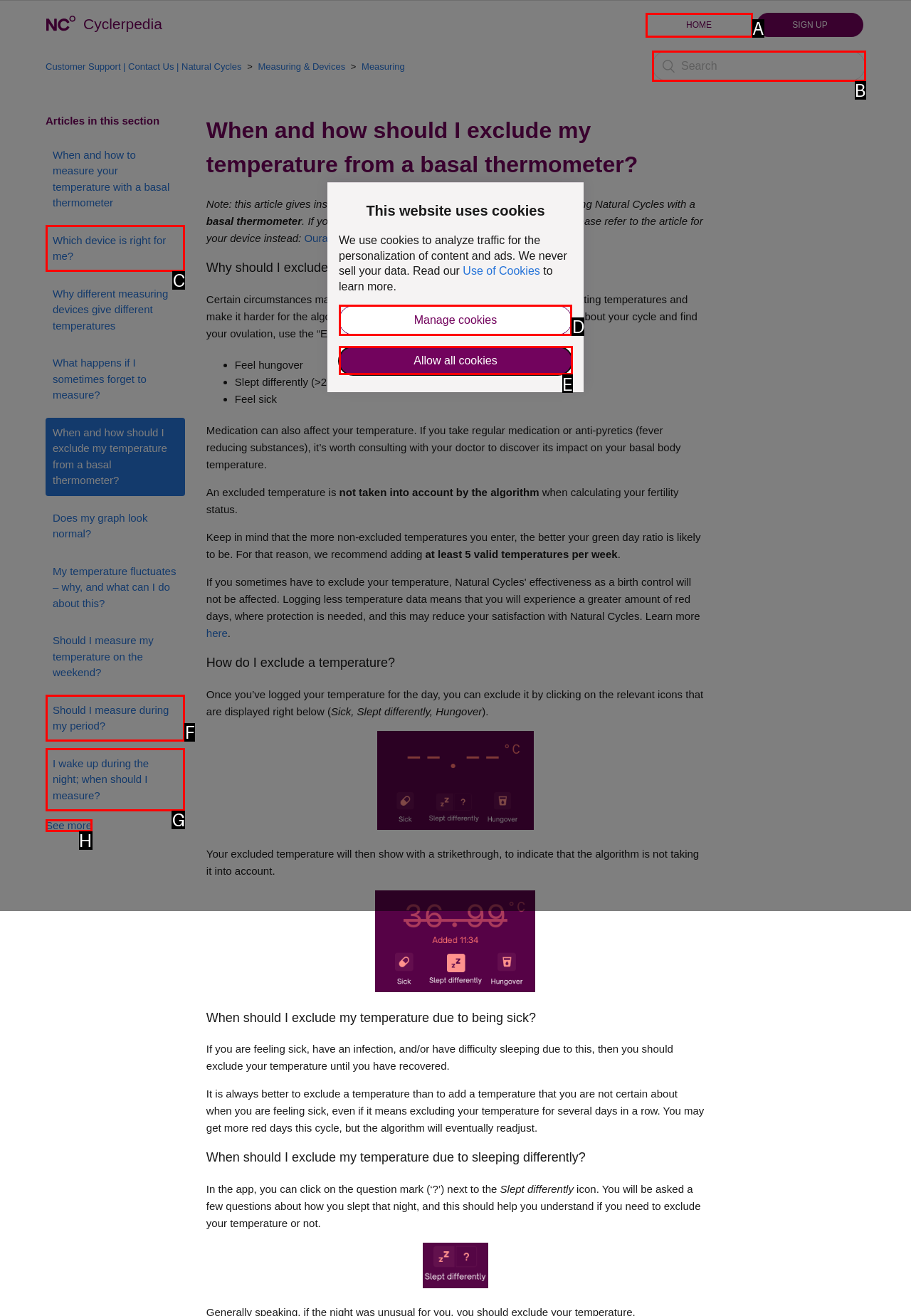Point out the letter of the HTML element you should click on to execute the task: Click the 'Manage cookies' button
Reply with the letter from the given options.

D